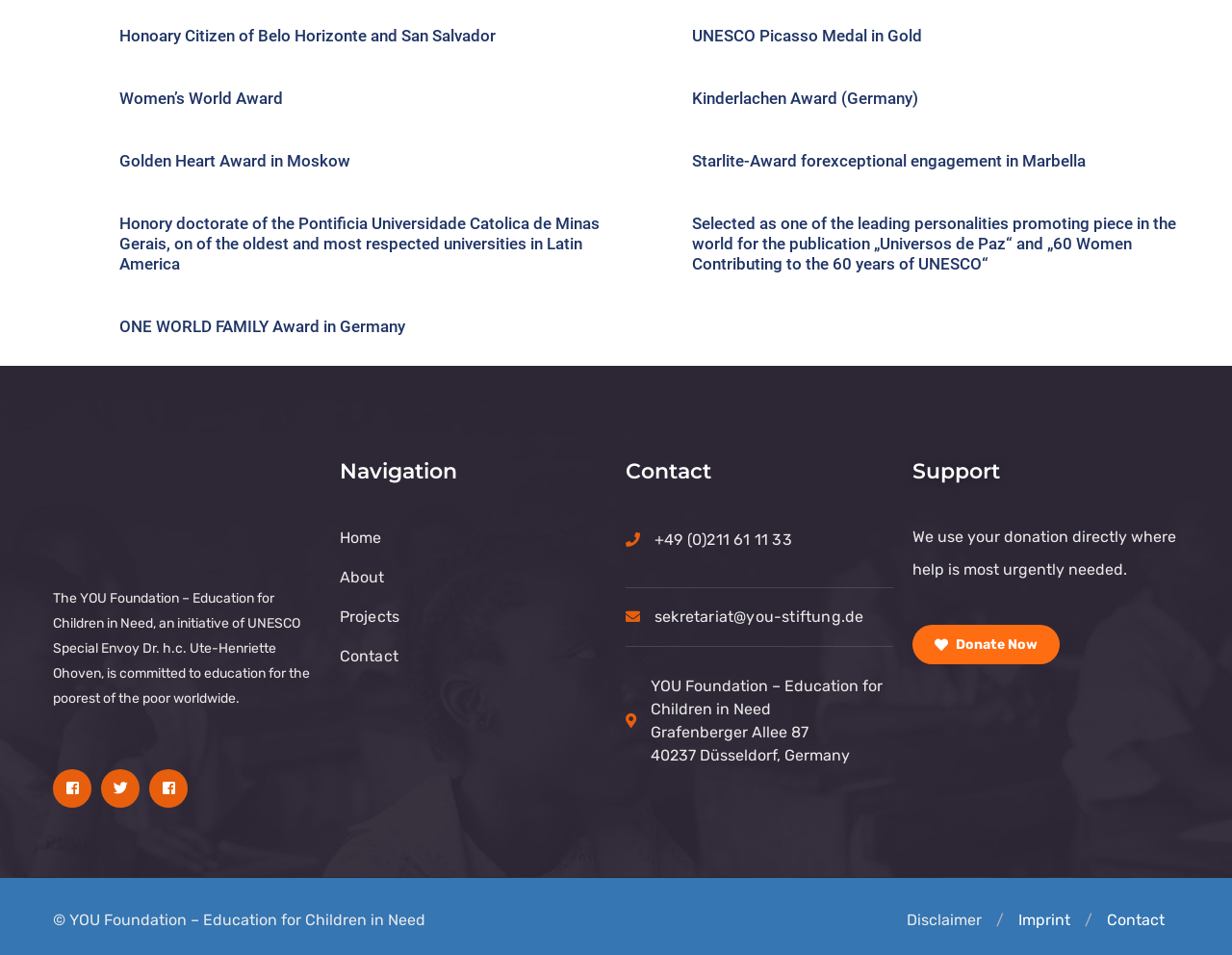Using the given element description, provide the bounding box coordinates (top-left x, top-left y, bottom-right x, bottom-right y) for the corresponding UI element in the screenshot: About

[0.275, 0.586, 0.324, 0.628]